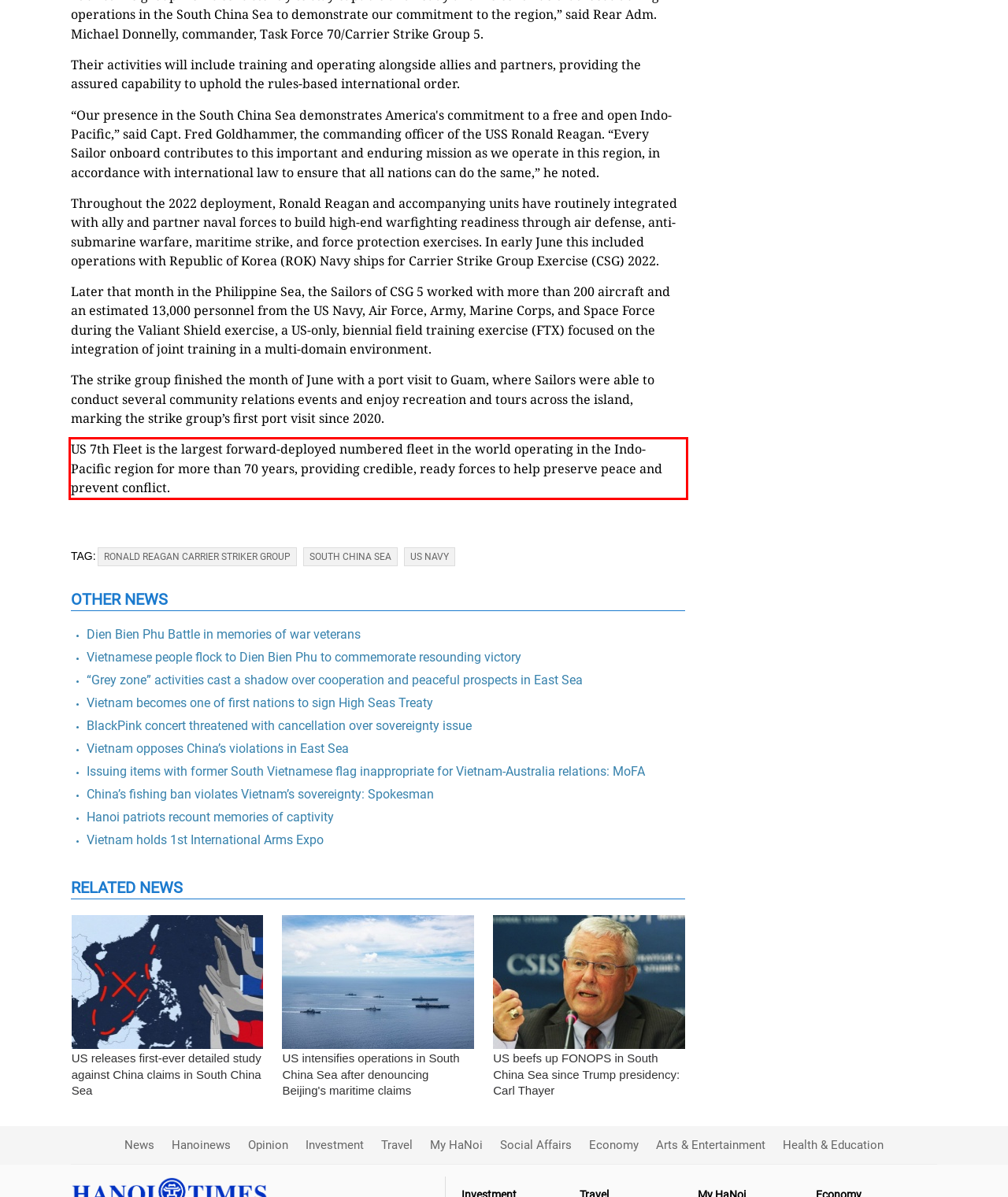You have a screenshot of a webpage with a red bounding box. Use OCR to generate the text contained within this red rectangle.

US 7th Fleet is the largest forward-deployed numbered fleet in the world operating in the Indo-Pacific region for more than 70 years, providing credible, ready forces to help preserve peace and prevent conflict.